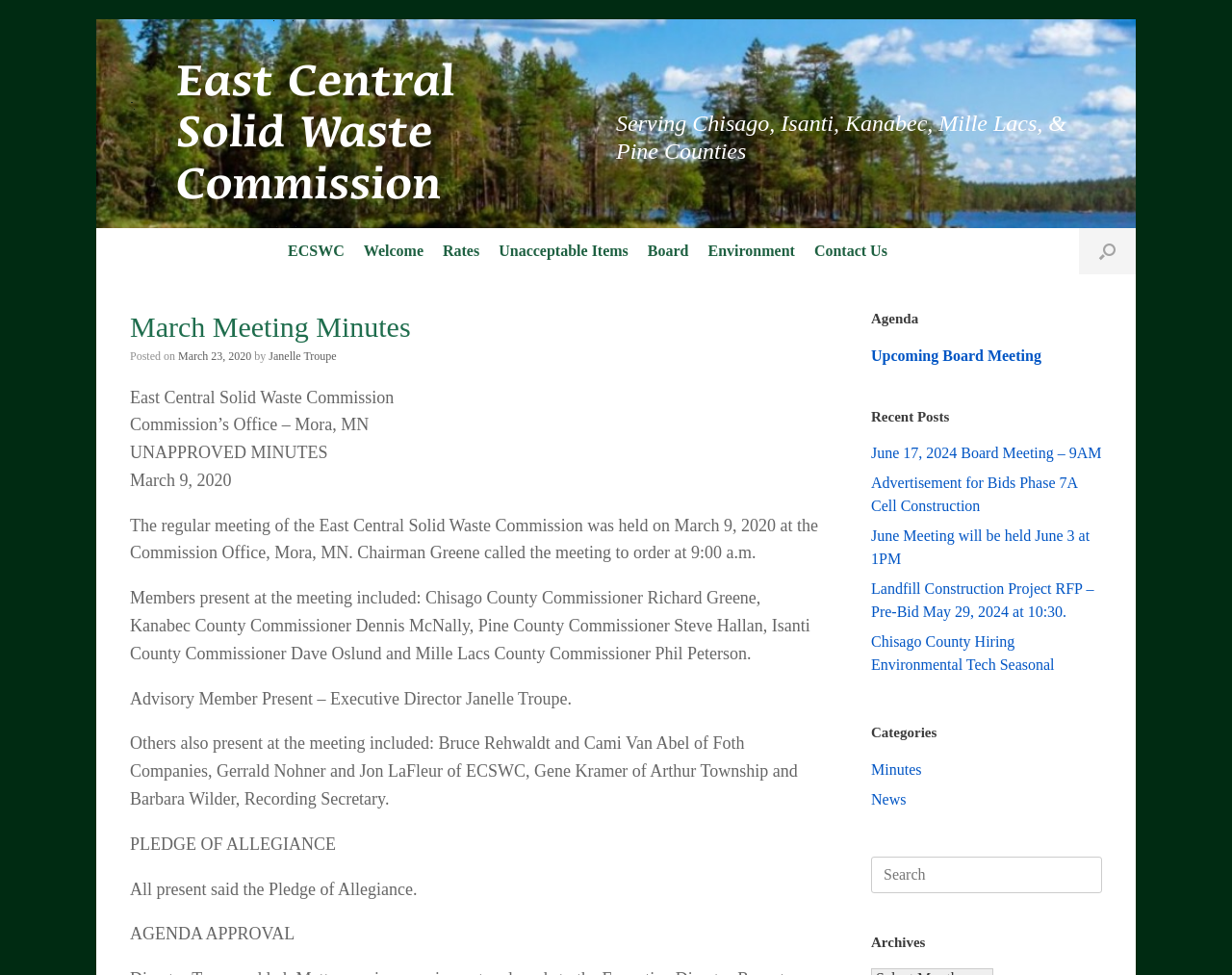Consider the image and give a detailed and elaborate answer to the question: 
What is the name of the commission?

The name of the commission can be found in the logo link at the top of the page, which says 'East Central Solid Waste Commission Logo', and also in the static text 'East Central Solid Waste Commission' below the logo.